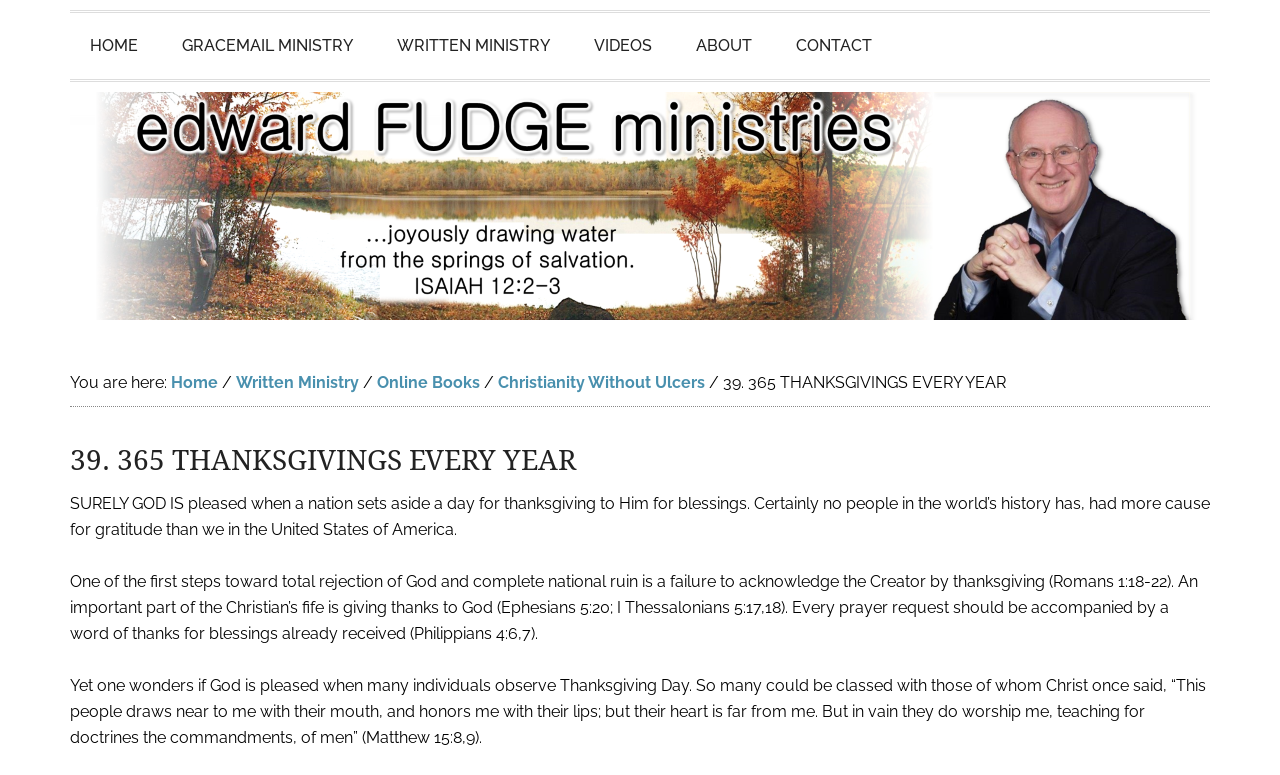Locate the bounding box coordinates of the element that should be clicked to fulfill the instruction: "watch VIDEOS".

[0.448, 0.017, 0.525, 0.102]